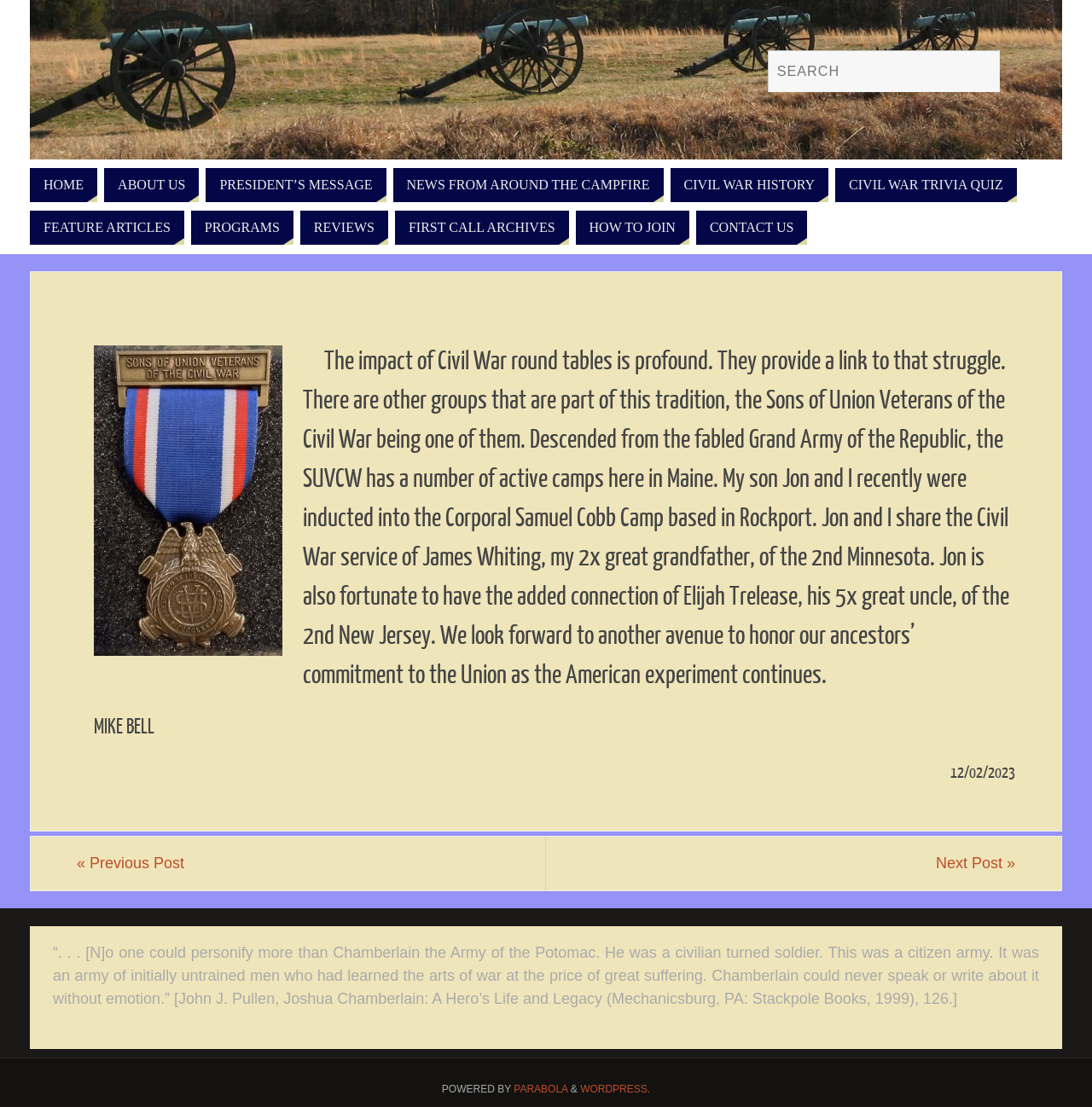Give the bounding box coordinates for the element described by: "NEWS FROM AROUND THE CAMPFIRE".

[0.36, 0.151, 0.608, 0.182]